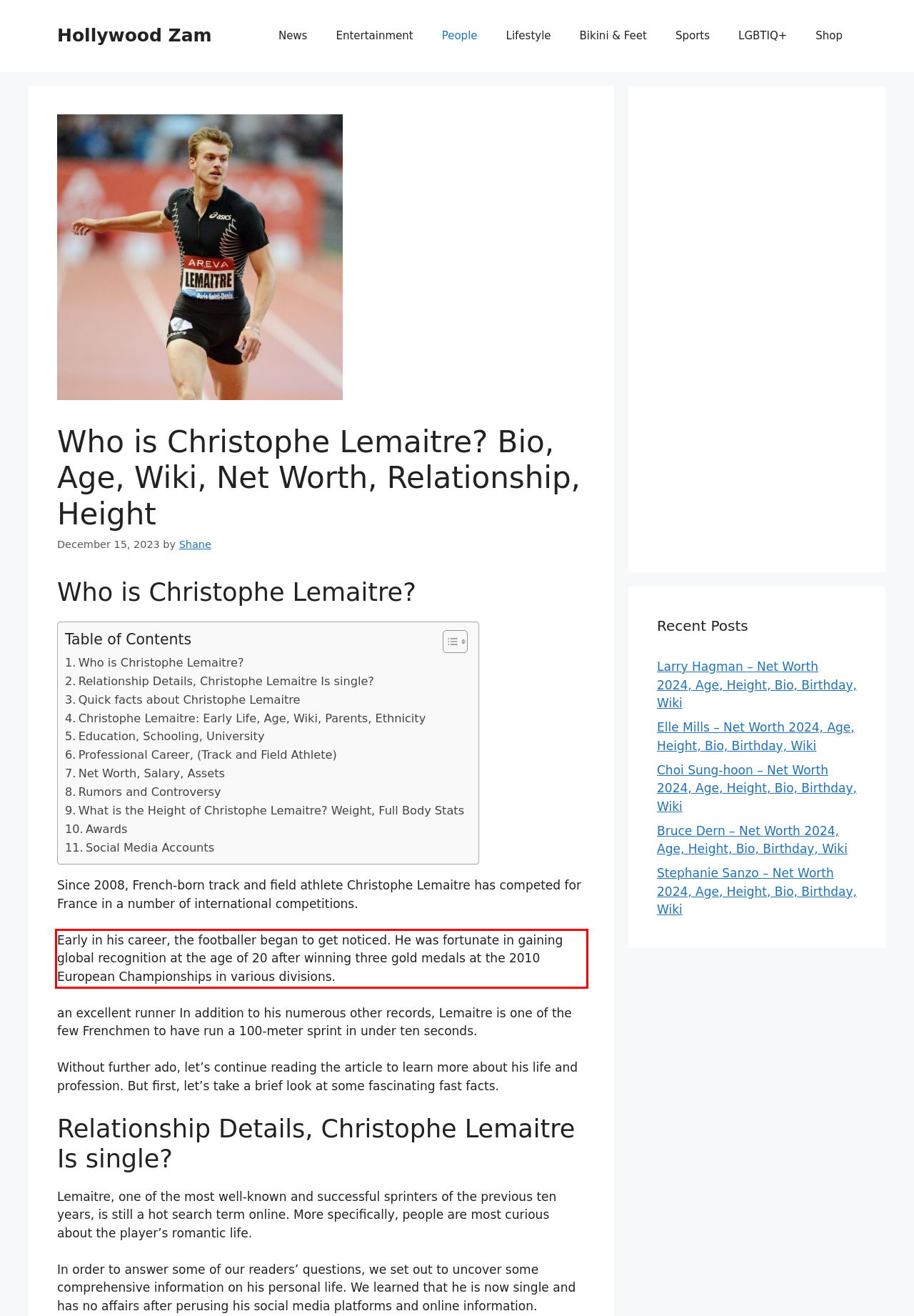Please perform OCR on the UI element surrounded by the red bounding box in the given webpage screenshot and extract its text content.

Early in his career, the footballer began to get noticed. He was fortunate in gaining global recognition at the age of 20 after winning three gold medals at the 2010 European Championships in various divisions.